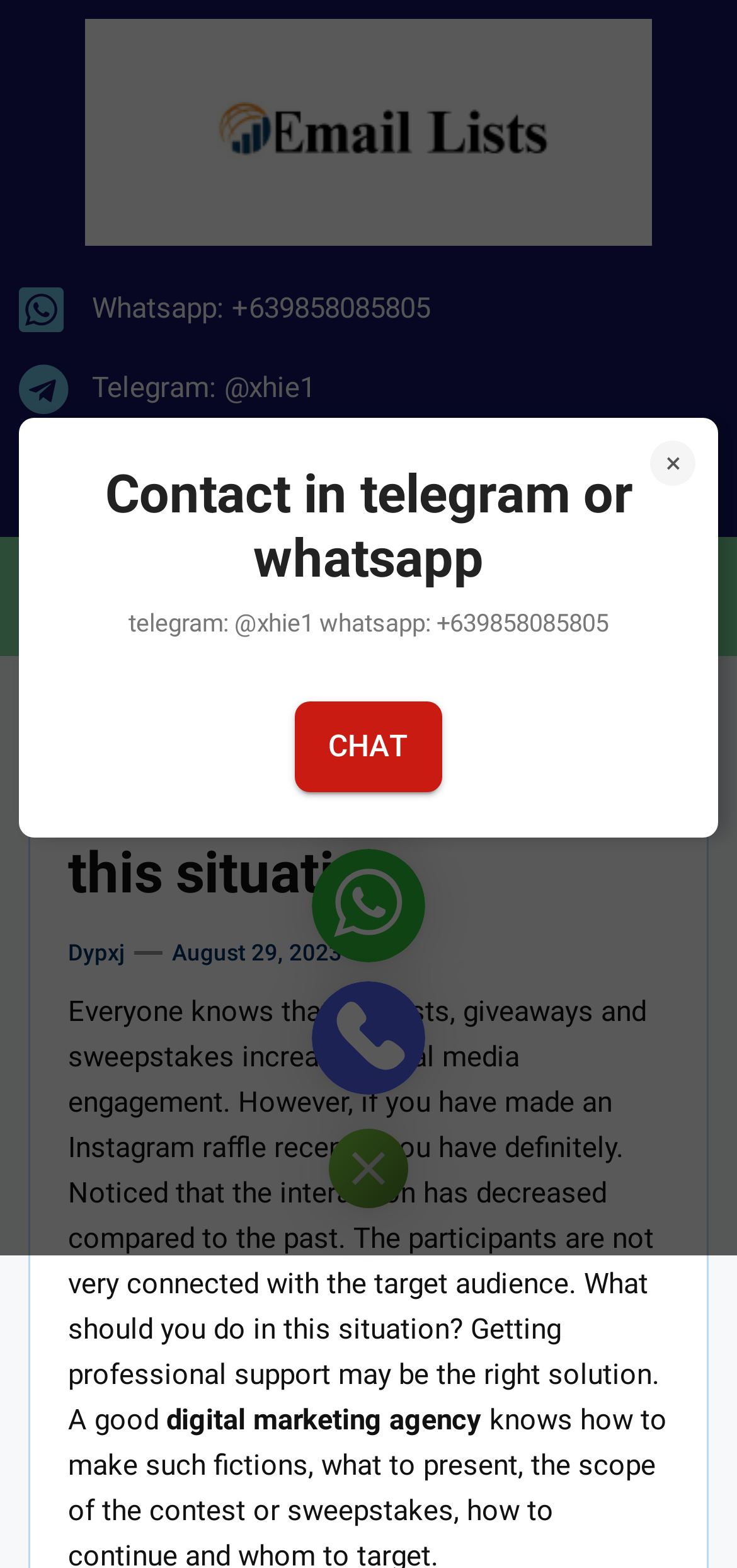Please find and generate the text of the main header of the webpage.

What should you do in this situation